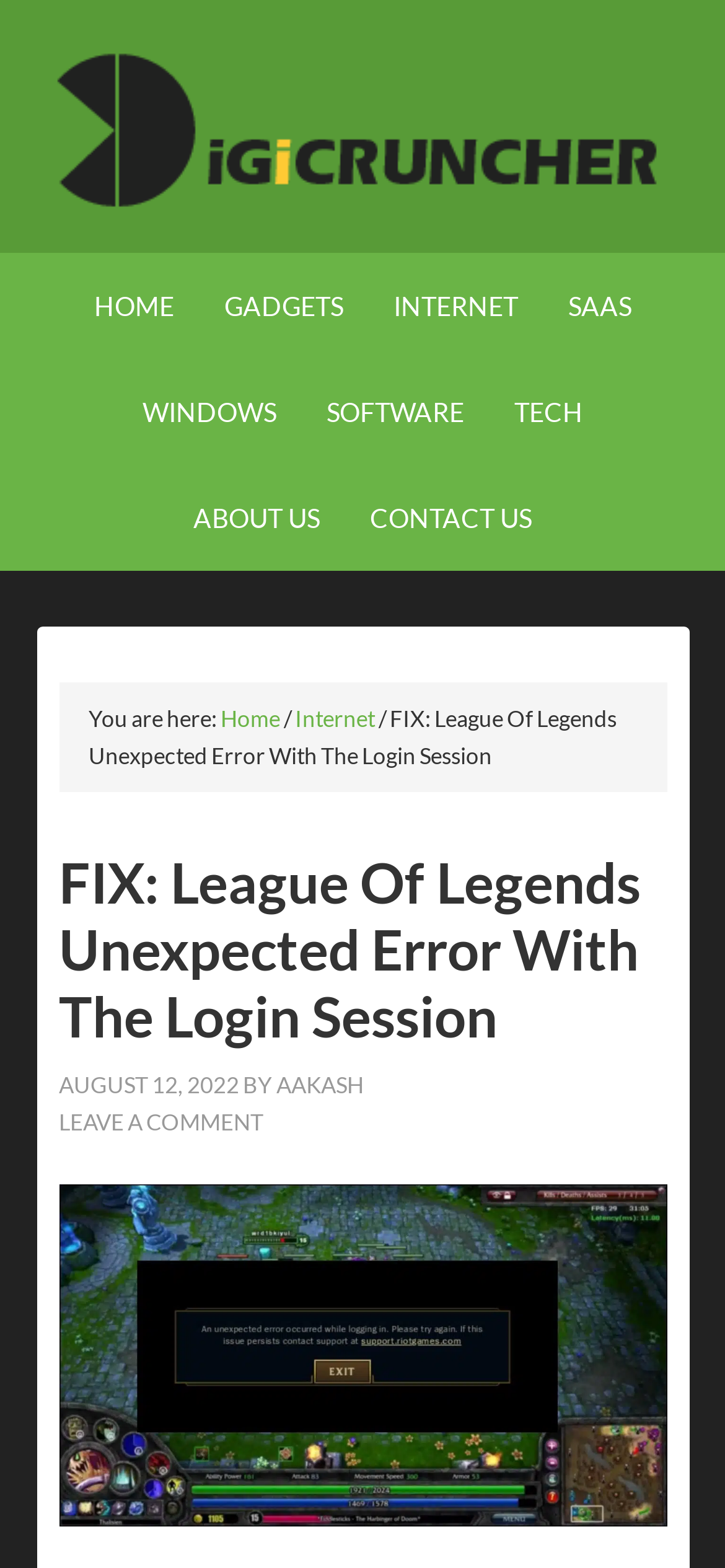Please identify the bounding box coordinates of the area that needs to be clicked to follow this instruction: "contact us".

[0.479, 0.296, 0.764, 0.364]